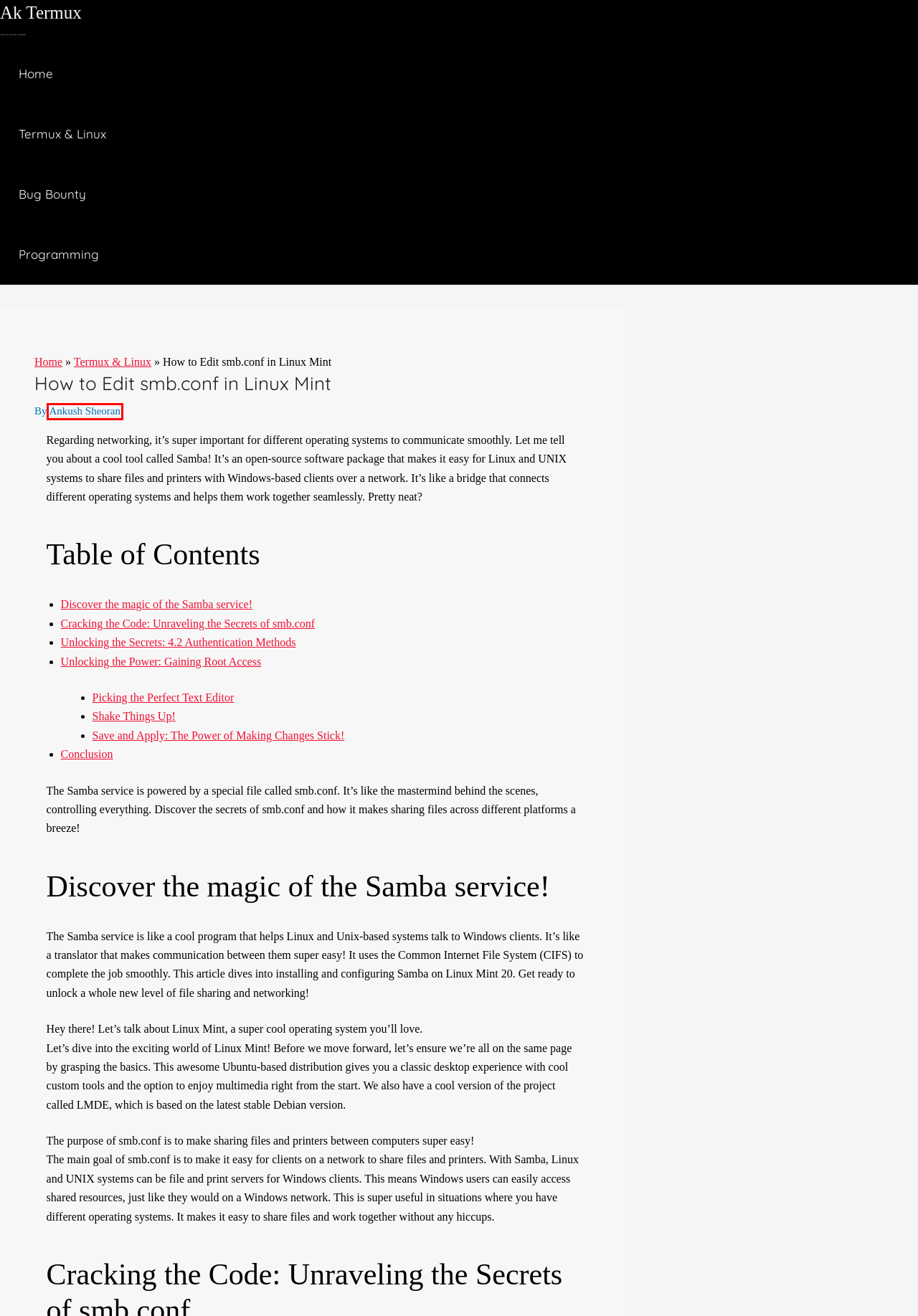Inspect the screenshot of a webpage with a red rectangle bounding box. Identify the webpage description that best corresponds to the new webpage after clicking the element inside the bounding box. Here are the candidates:
A. Google has a cheaper HD Chromecast in the works. 2024 - Ak Termux
B. Ankush Sheoran - Ak Termux
C. Ak Termux - Termux | Linux | Bug Bounty | Programming
D. Where the EV revolution goes next 2024 - Ak Termux
E. How to Install tar.gz in Ubuntu 2024 - Ak Termux
F. When is next Apple event? What to expect? 2024 - Ak Termux
G. Programming - Ak Termux
H. Termux & Linux - Ak Termux

B